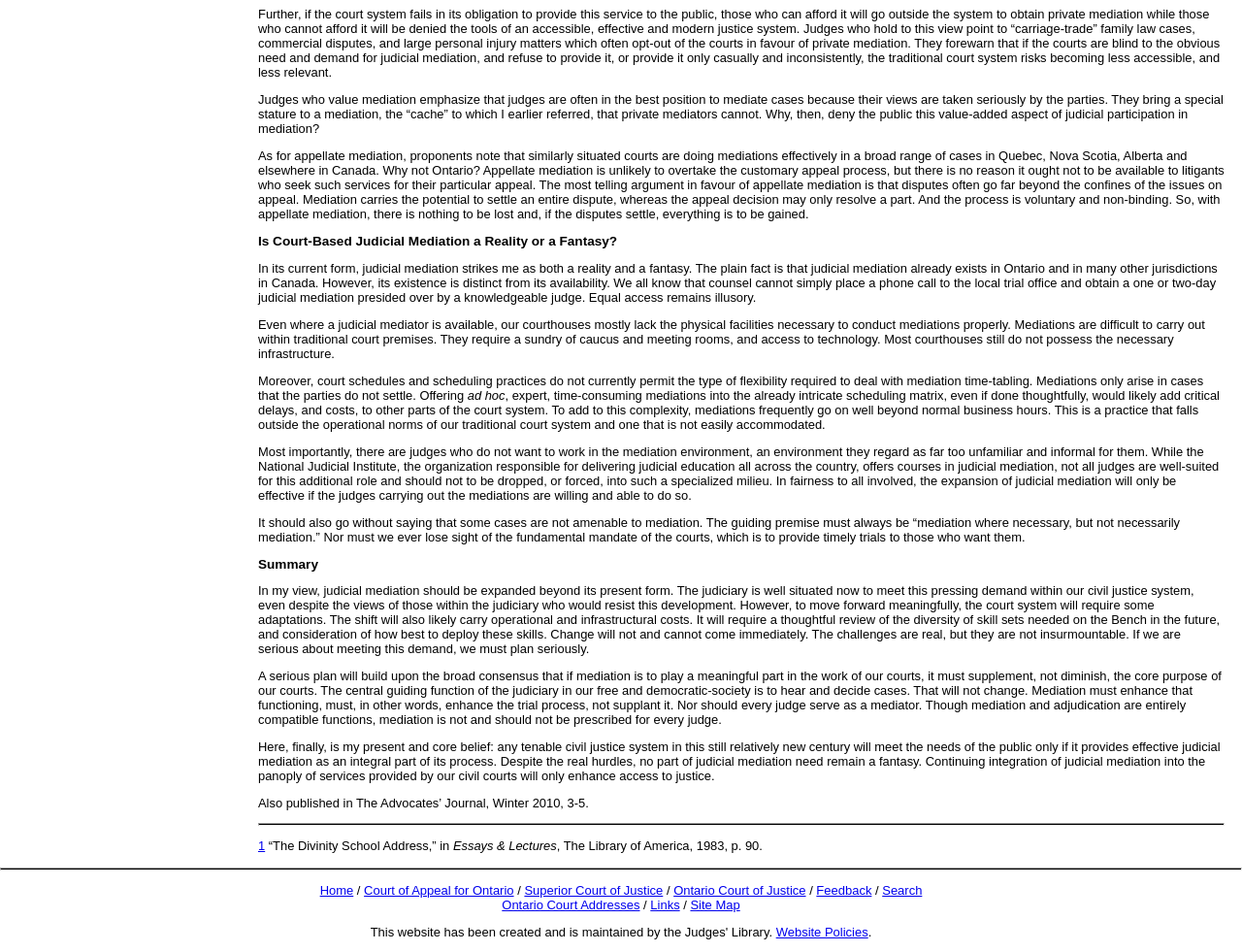Determine the bounding box coordinates for the element that should be clicked to follow this instruction: "Click on the 'Home' link". The coordinates should be given as four float numbers between 0 and 1, in the format [left, top, right, bottom].

[0.258, 0.927, 0.285, 0.943]